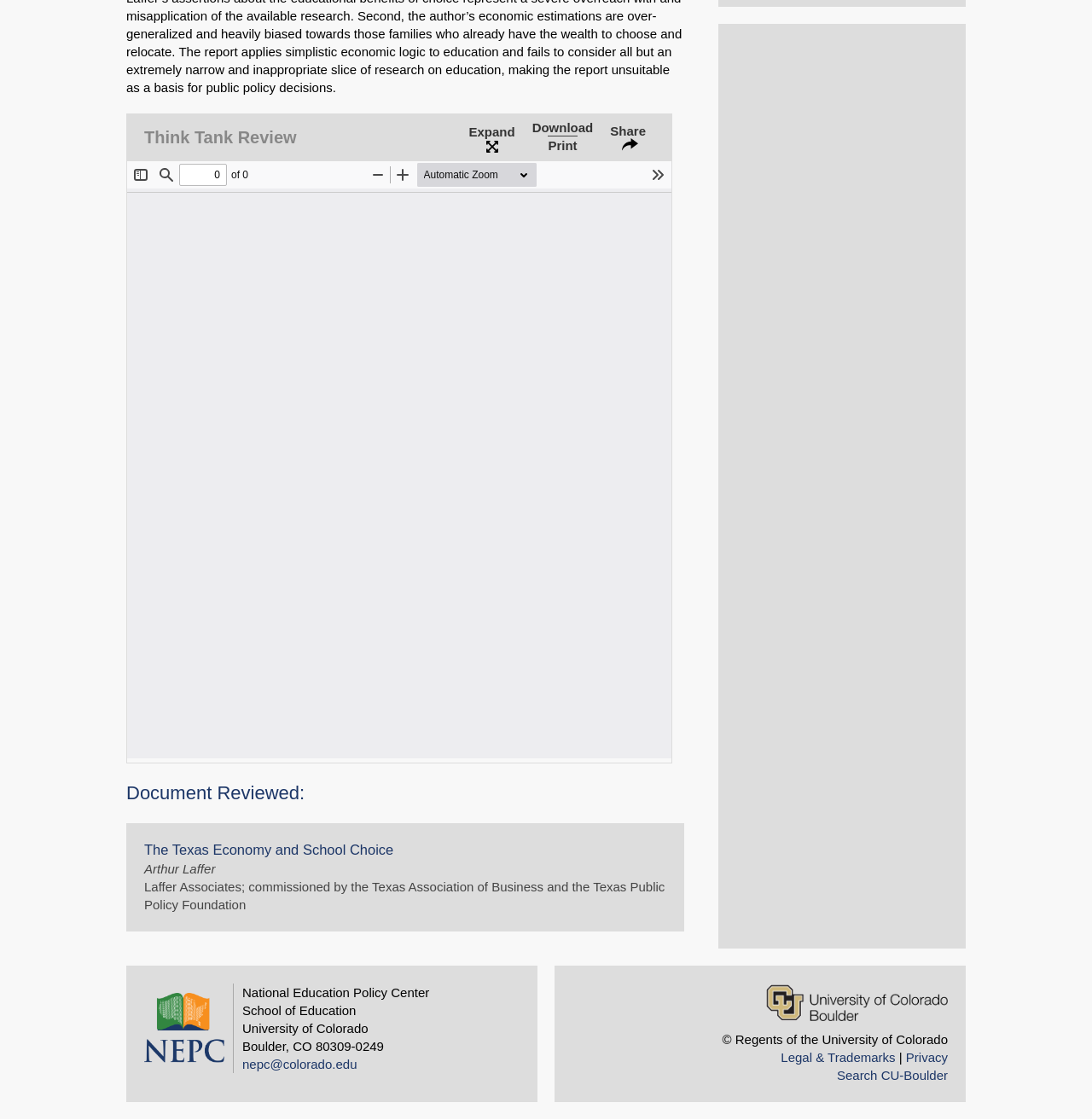Determine the bounding box for the HTML element described here: "Legal & Trademarks". The coordinates should be given as [left, top, right, bottom] with each number being a float between 0 and 1.

[0.715, 0.937, 0.82, 0.95]